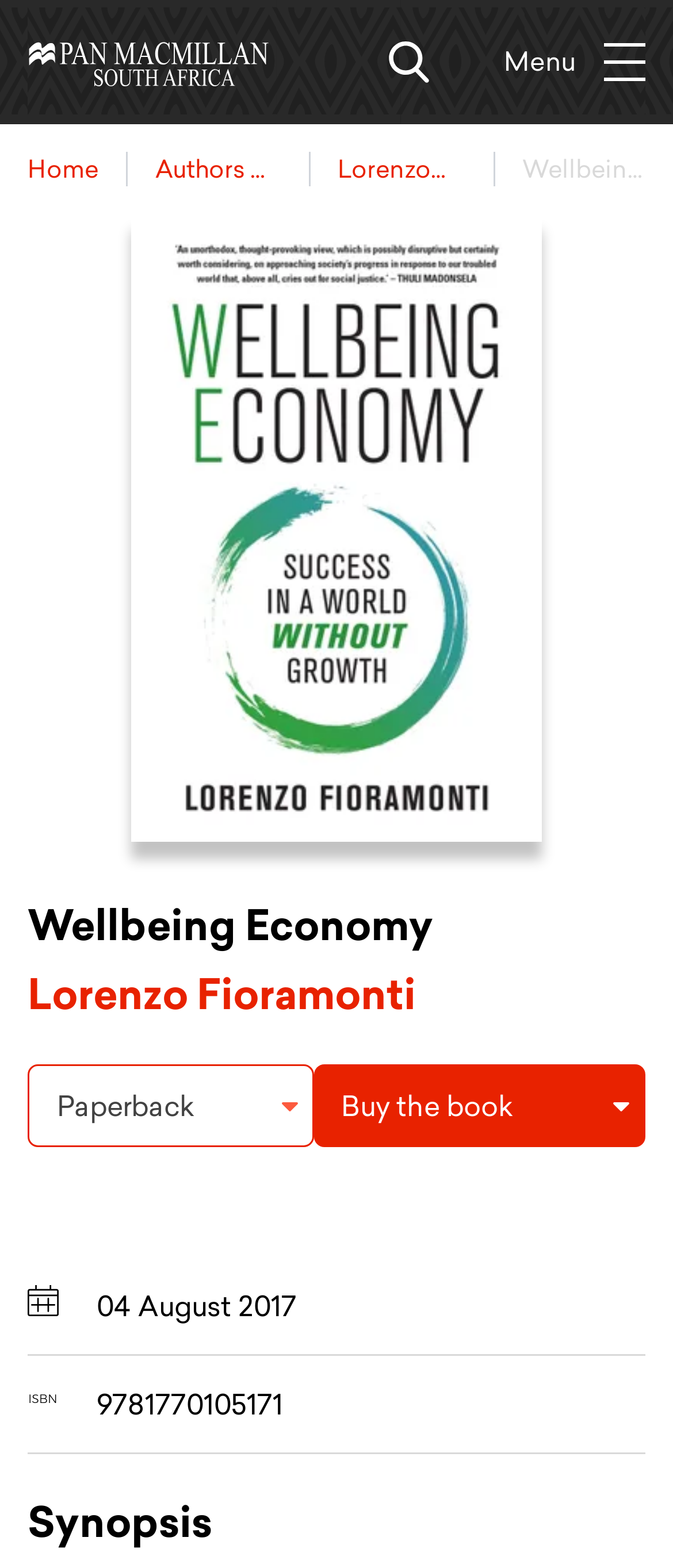Bounding box coordinates are specified in the format (top-left x, top-left y, bottom-right x, bottom-right y). All values are floating point numbers bounded between 0 and 1. Please provide the bounding box coordinate of the region this sentence describes: Lorenzo Fioramonti

[0.502, 0.097, 0.692, 0.119]